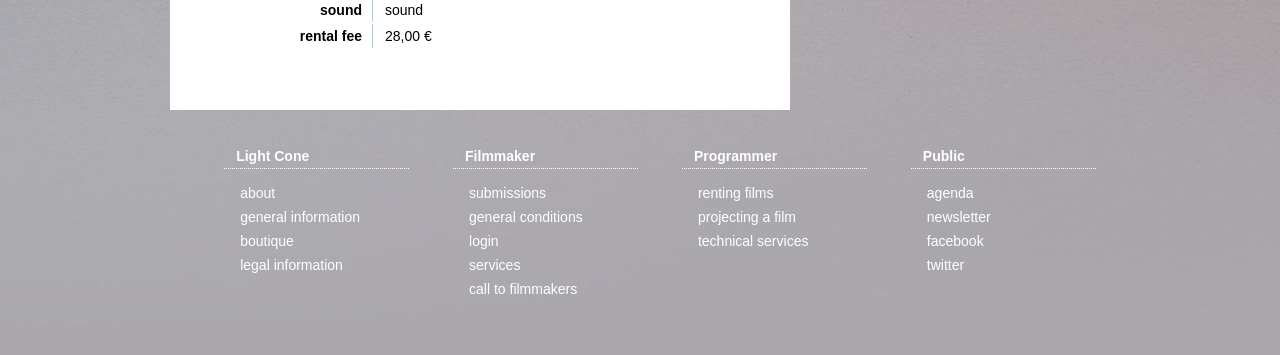Please answer the following question using a single word or phrase: 
What is the rental fee?

28,00 €